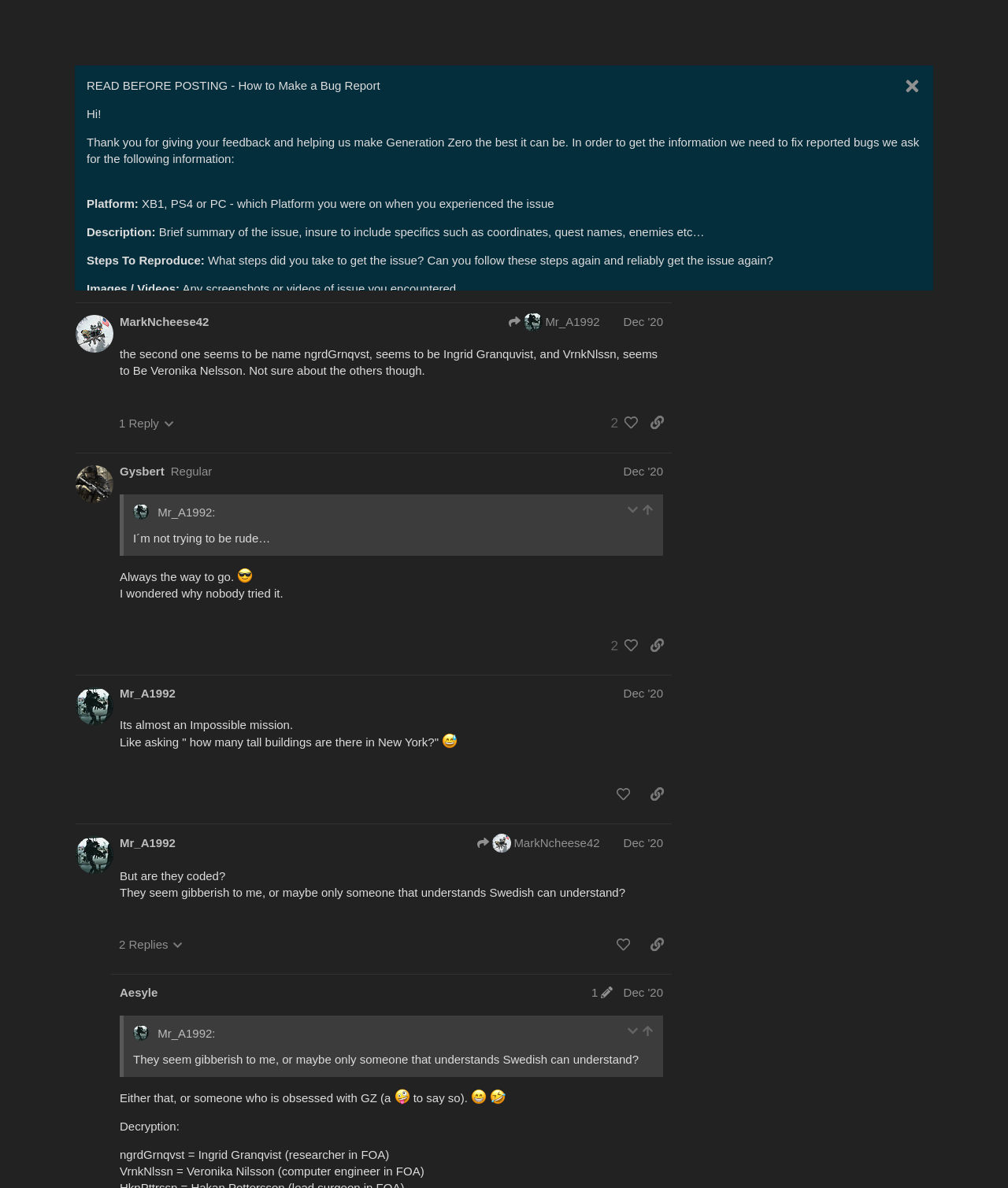Please find the bounding box coordinates of the section that needs to be clicked to achieve this instruction: "Click the 'About Tech News Magazine' link".

None